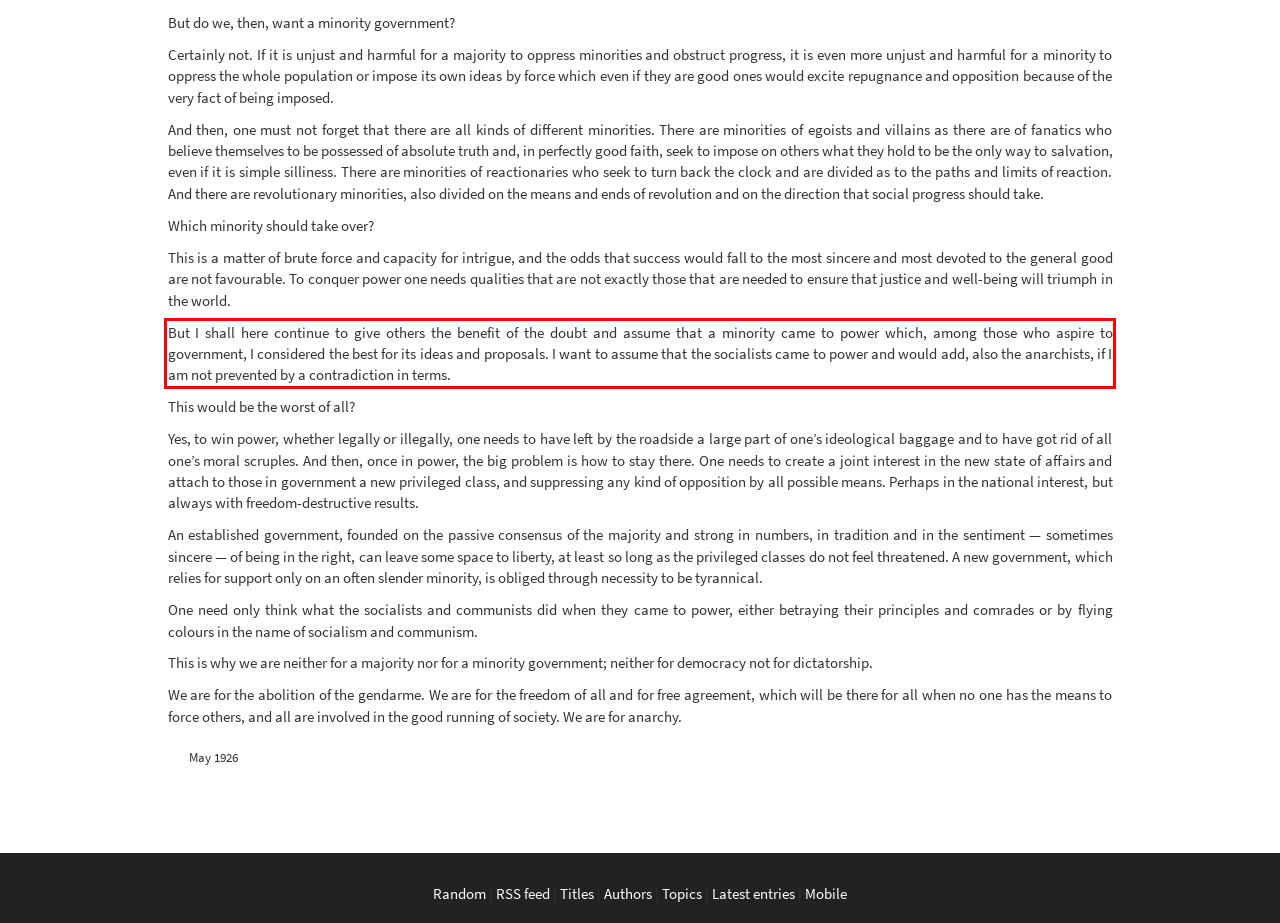Within the screenshot of a webpage, identify the red bounding box and perform OCR to capture the text content it contains.

But I shall here continue to give others the benefit of the doubt and assume that a minority came to power which, among those who aspire to government, I considered the best for its ideas and proposals. I want to assume that the socialists came to power and would add, also the anarchists, if I am not prevented by a contradiction in terms.